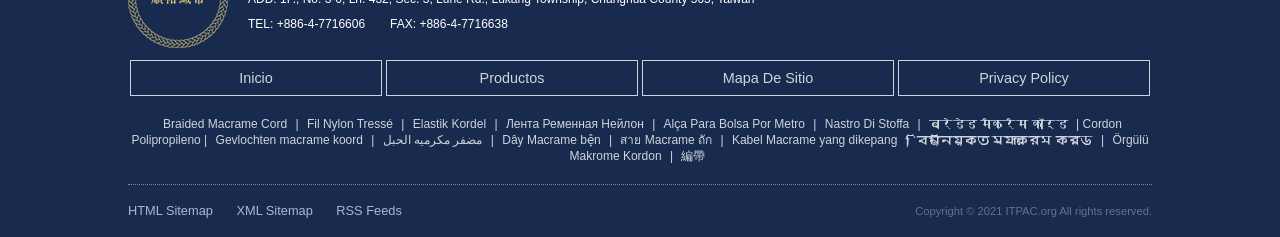How many languages are supported for the product names?
Look at the image and respond to the question as thoroughly as possible.

I observed that the product names are listed in different languages, including English, French, German, Italian, Spanish, Russian, Chinese, Japanese, and others. There are at least 9 languages supported for the product names.